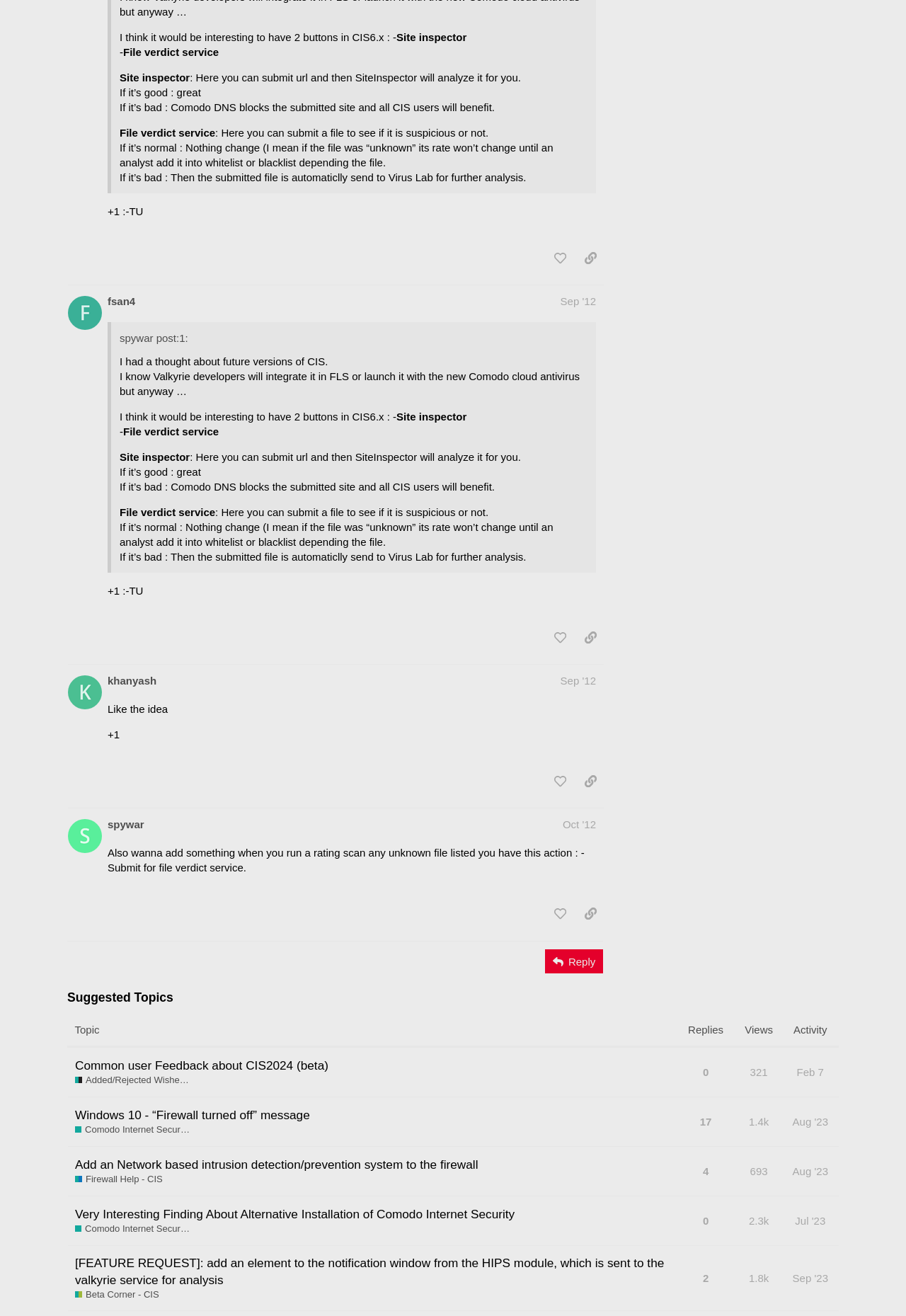Mark the bounding box of the element that matches the following description: "Comodo Internet Security - CIS".

[0.083, 0.854, 0.211, 0.864]